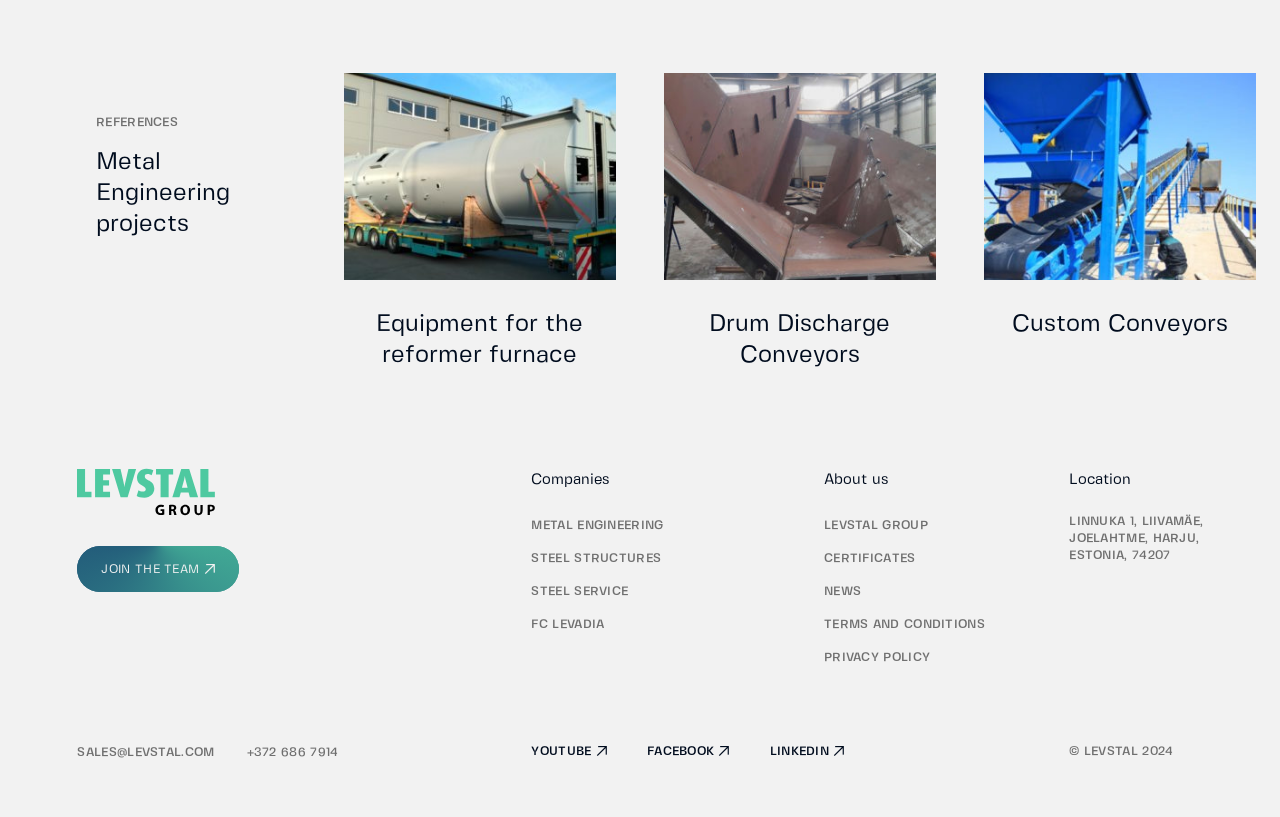Identify the bounding box coordinates of the section that should be clicked to achieve the task described: "Click on the 'YOUTUBE' link".

[0.415, 0.905, 0.474, 0.936]